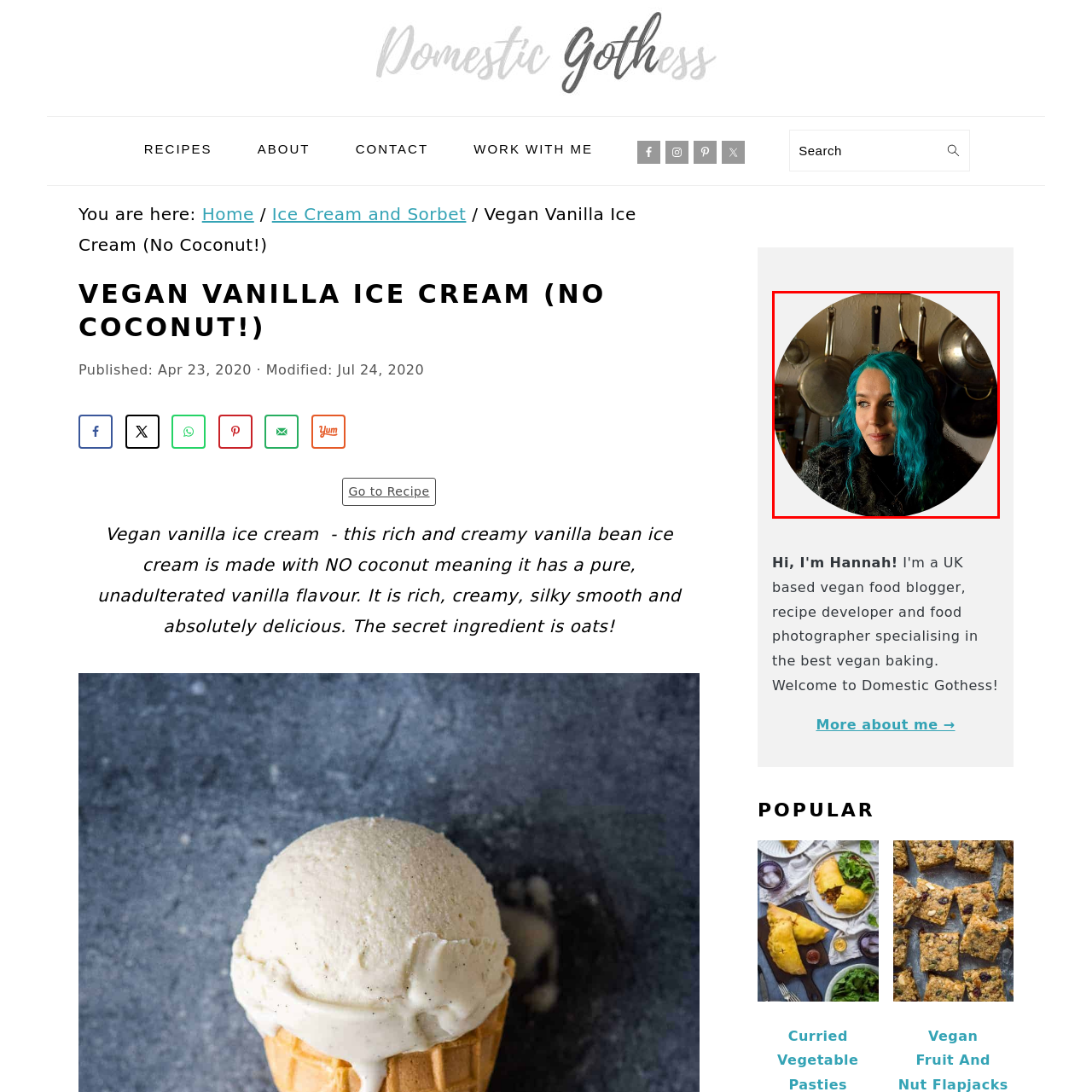What is the color of the person's outfit?
Inspect the image area bounded by the red box and answer the question with a single word or a short phrase.

Dark